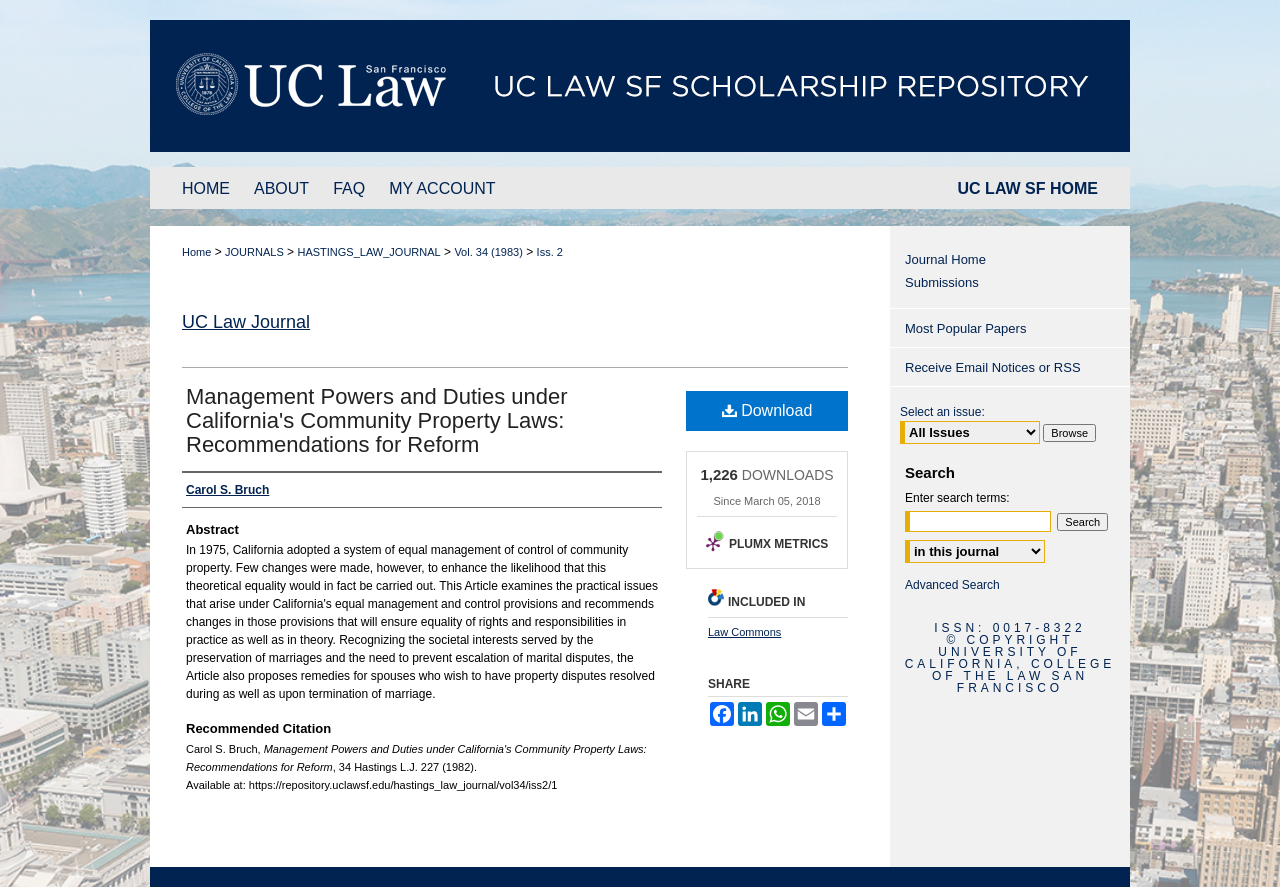Please predict the bounding box coordinates of the element's region where a click is necessary to complete the following instruction: "Click the 'Menu' link". The coordinates should be represented by four float numbers between 0 and 1, i.e., [left, top, right, bottom].

[0.953, 0.0, 1.0, 0.056]